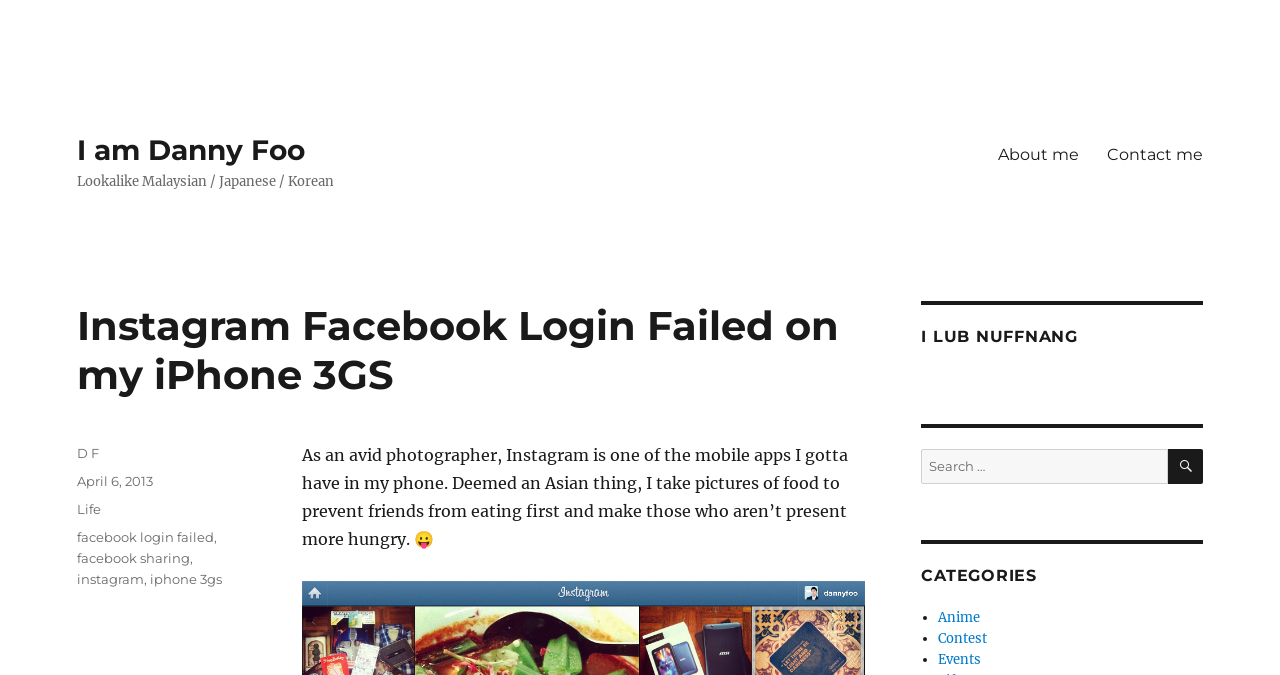Indicate the bounding box coordinates of the clickable region to achieve the following instruction: "Click on the 'I am Danny Foo' link."

[0.06, 0.197, 0.238, 0.247]